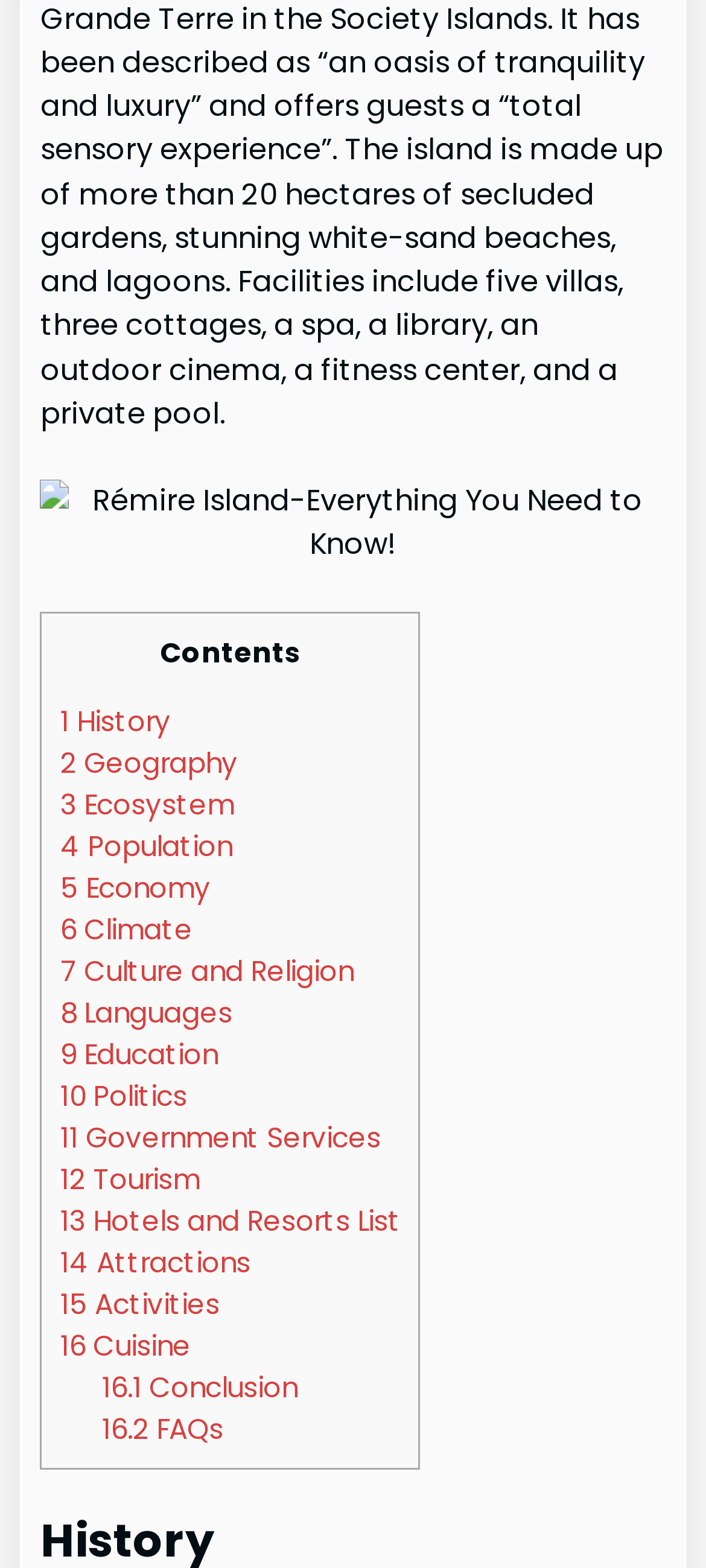What is the last topic in the table of contents?
Using the image, provide a detailed and thorough answer to the question.

The last topic in the table of contents can be found by looking at the last link element in the LayoutTable. The last link element has the text '16 Cuisine', which indicates that the last topic is Cuisine.